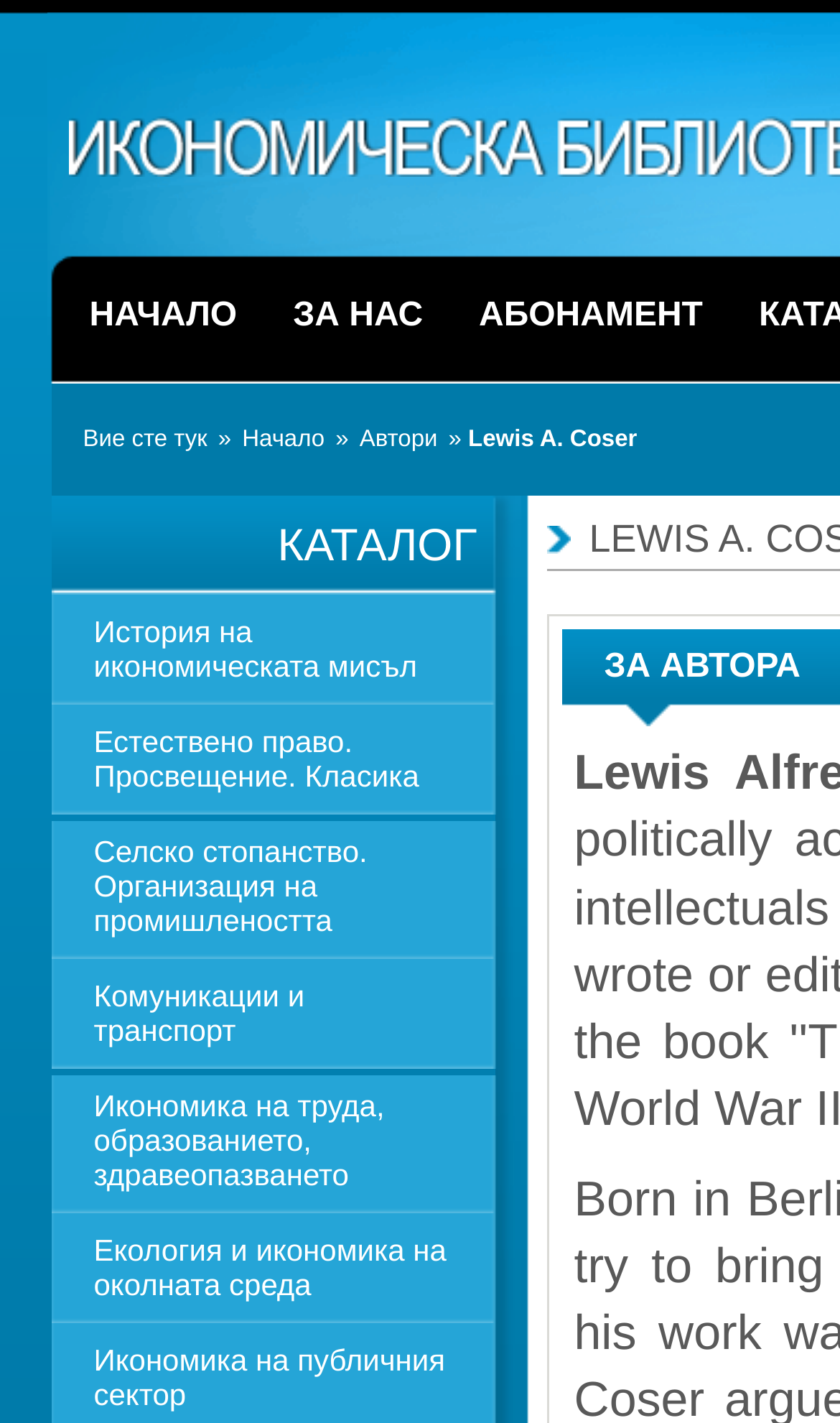Can you find the bounding box coordinates for the element to click on to achieve the instruction: "view authors"?

[0.423, 0.3, 0.521, 0.318]